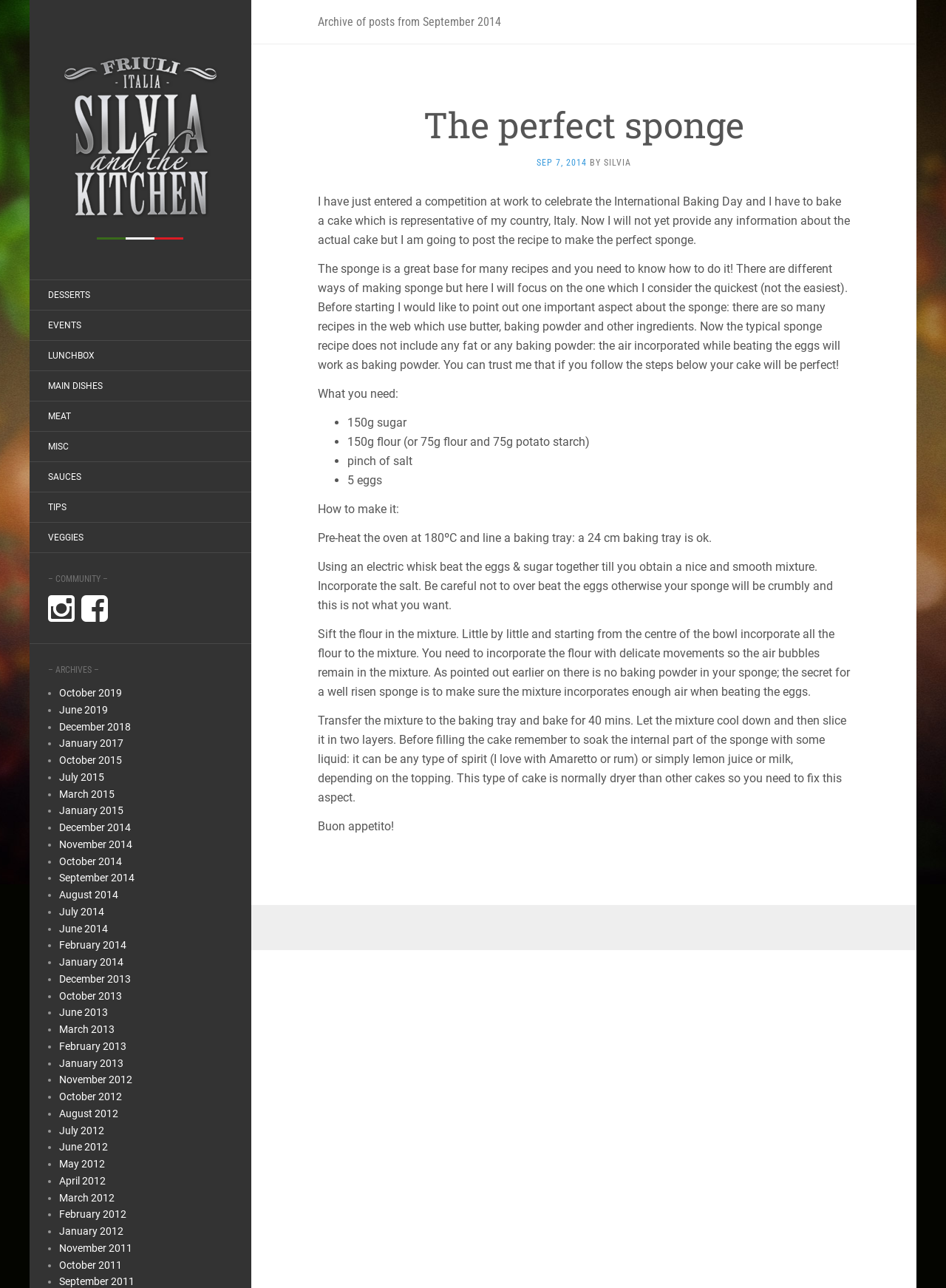Please identify the bounding box coordinates of the clickable area that will allow you to execute the instruction: "Click on the 'DESSERTS' link".

[0.031, 0.219, 0.115, 0.239]